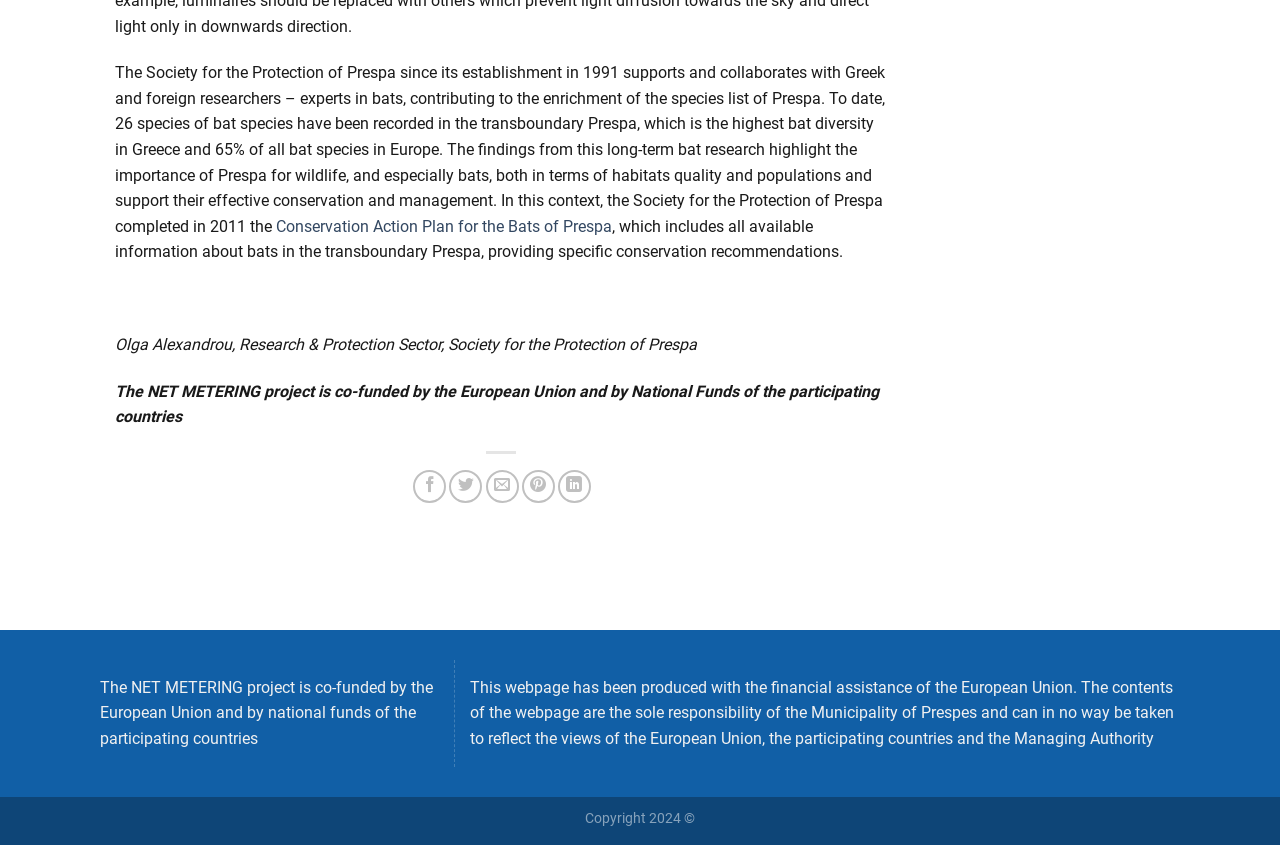Bounding box coordinates should be provided in the format (top-left x, top-left y, bottom-right x, bottom-right y) with all values between 0 and 1. Identify the bounding box for this UI element: aria-label="Pin on Pinterest"

[0.408, 0.556, 0.433, 0.595]